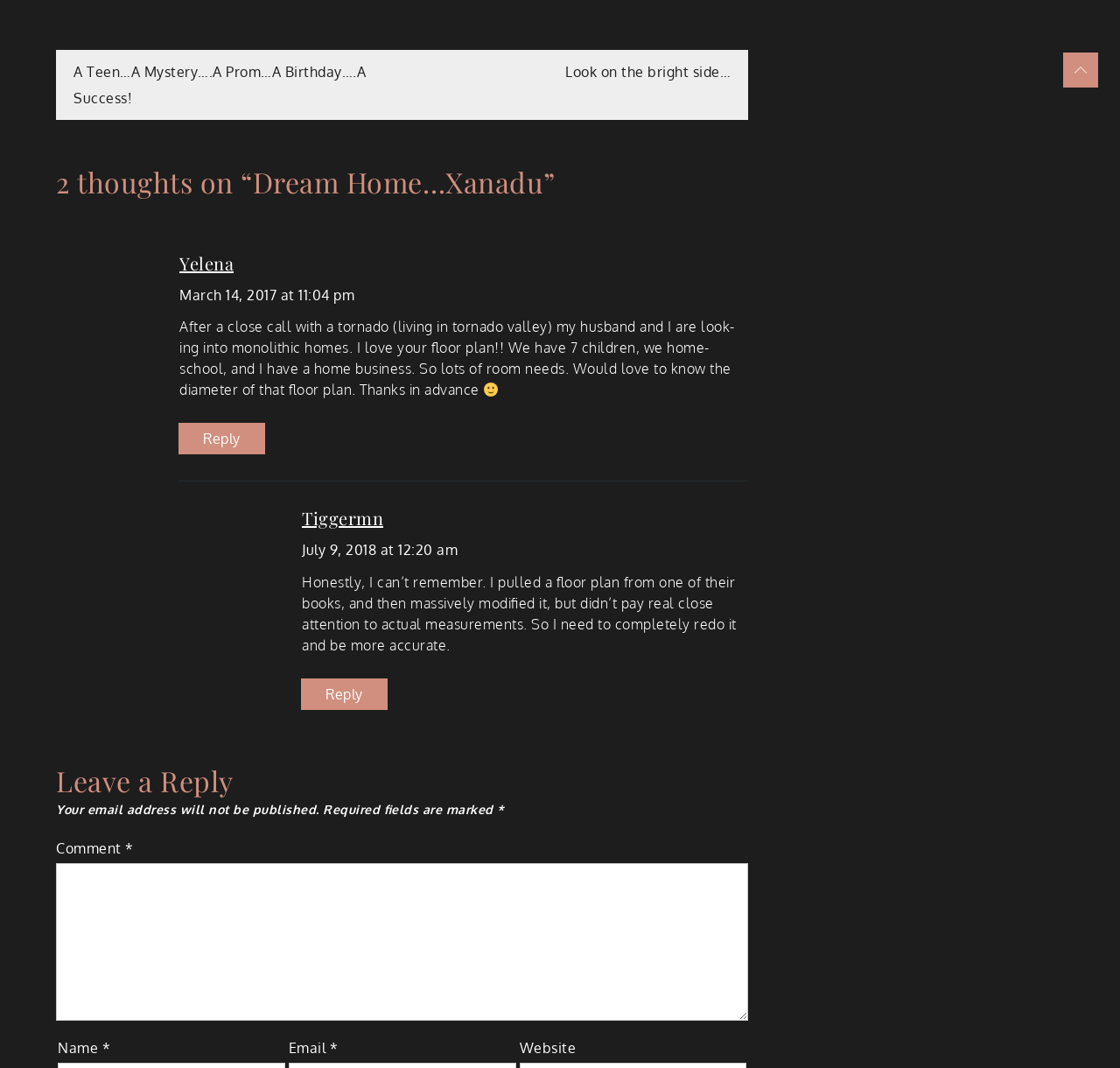What is the format of the date and time in the comments?
Please look at the screenshot and answer using one word or phrase.

Month Day, Year at Hour:Minute